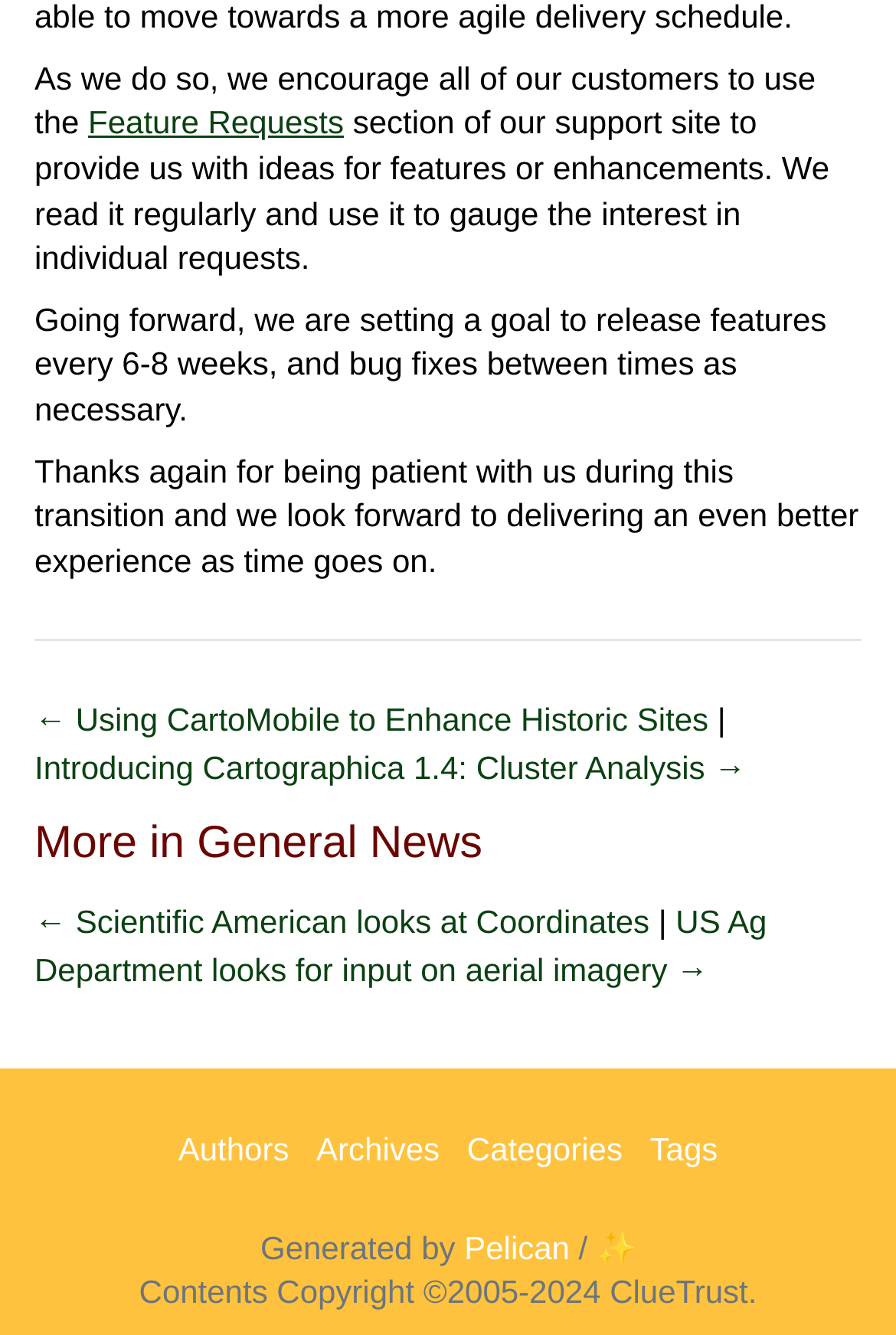What is the name of the generator of the webpage?
Please answer the question with a single word or phrase, referencing the image.

Pelican